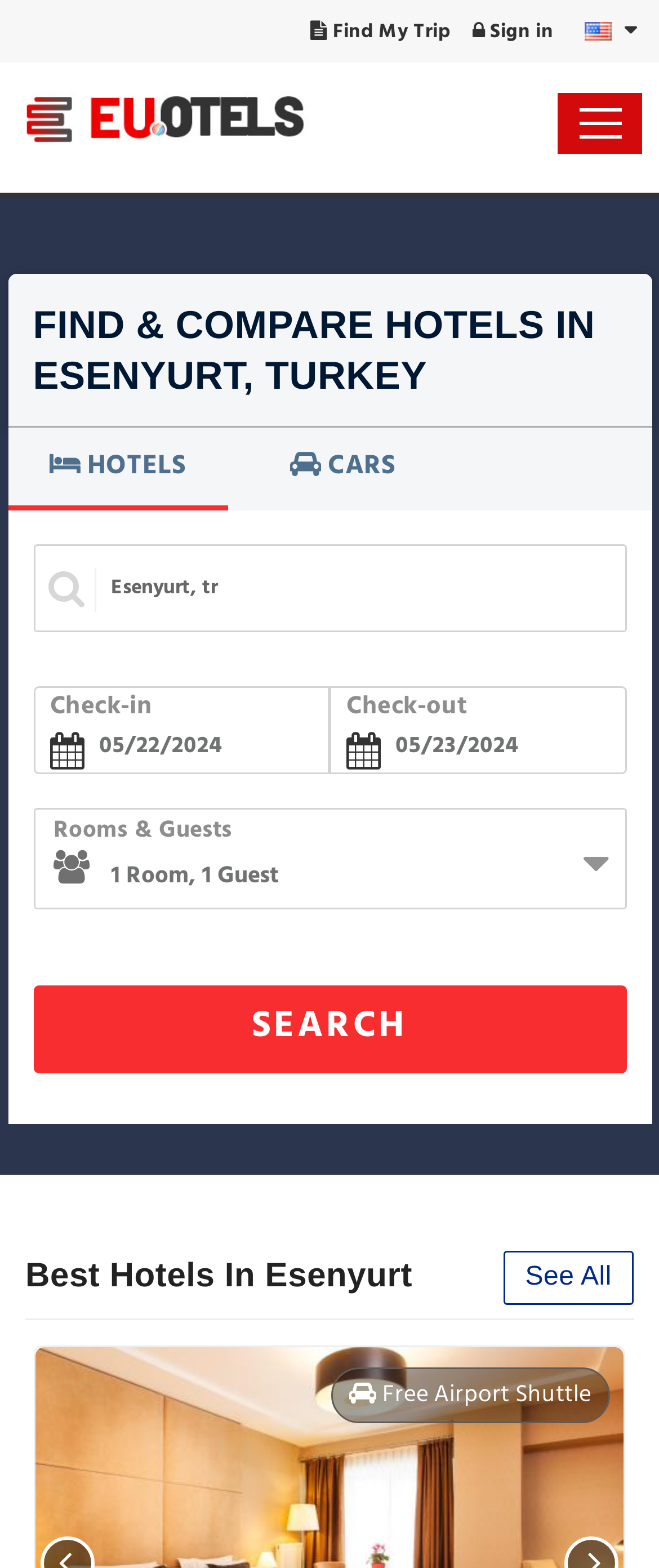What is the default check-in date?
Refer to the image and provide a thorough answer to the question.

I found the default check-in date by looking at the textbox with the label 'Check-in' which has a static text '05/22/2024' inside it.